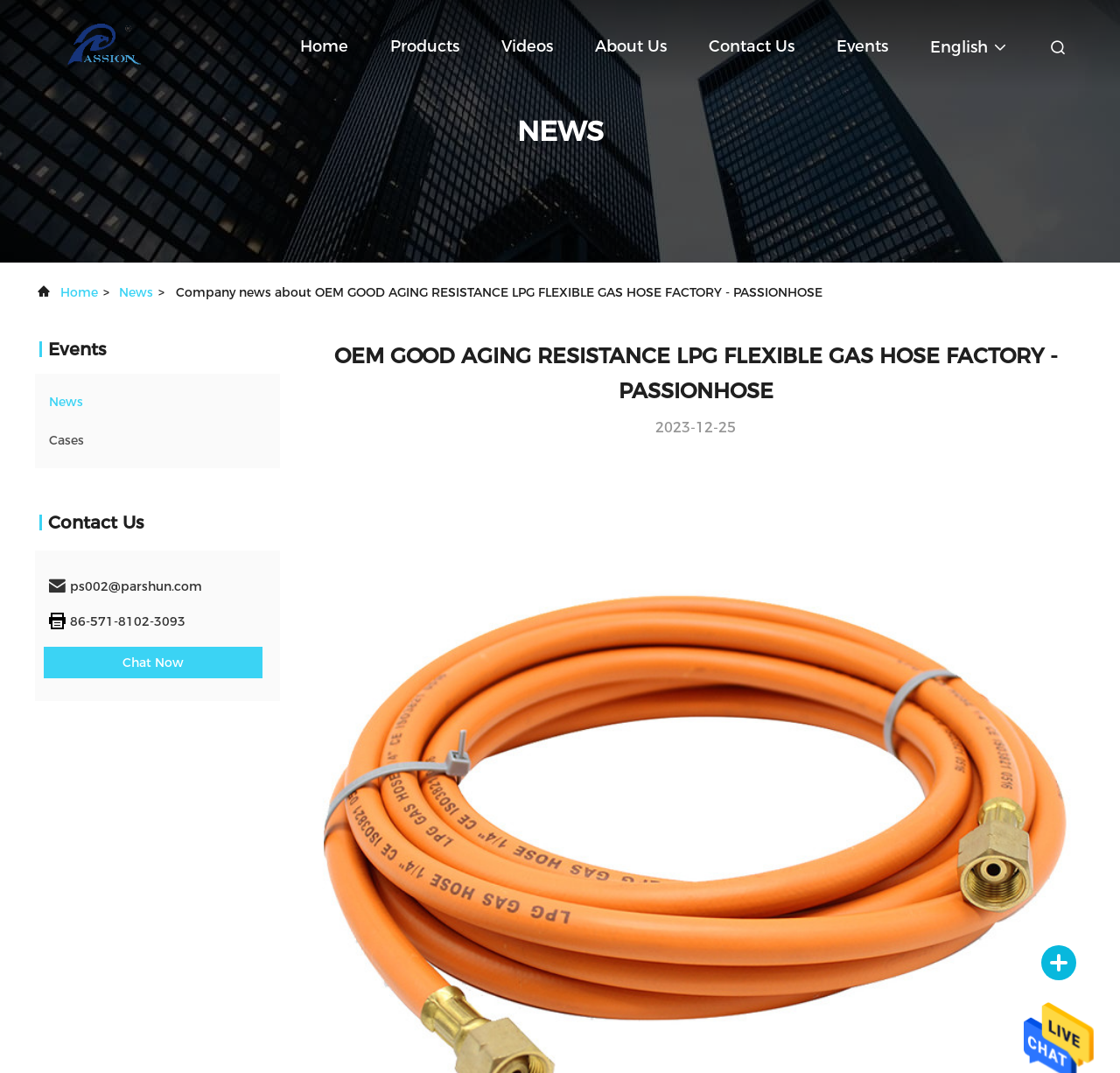Respond to the question below with a single word or phrase:
What is the contact email address?

ps002@parshun.com